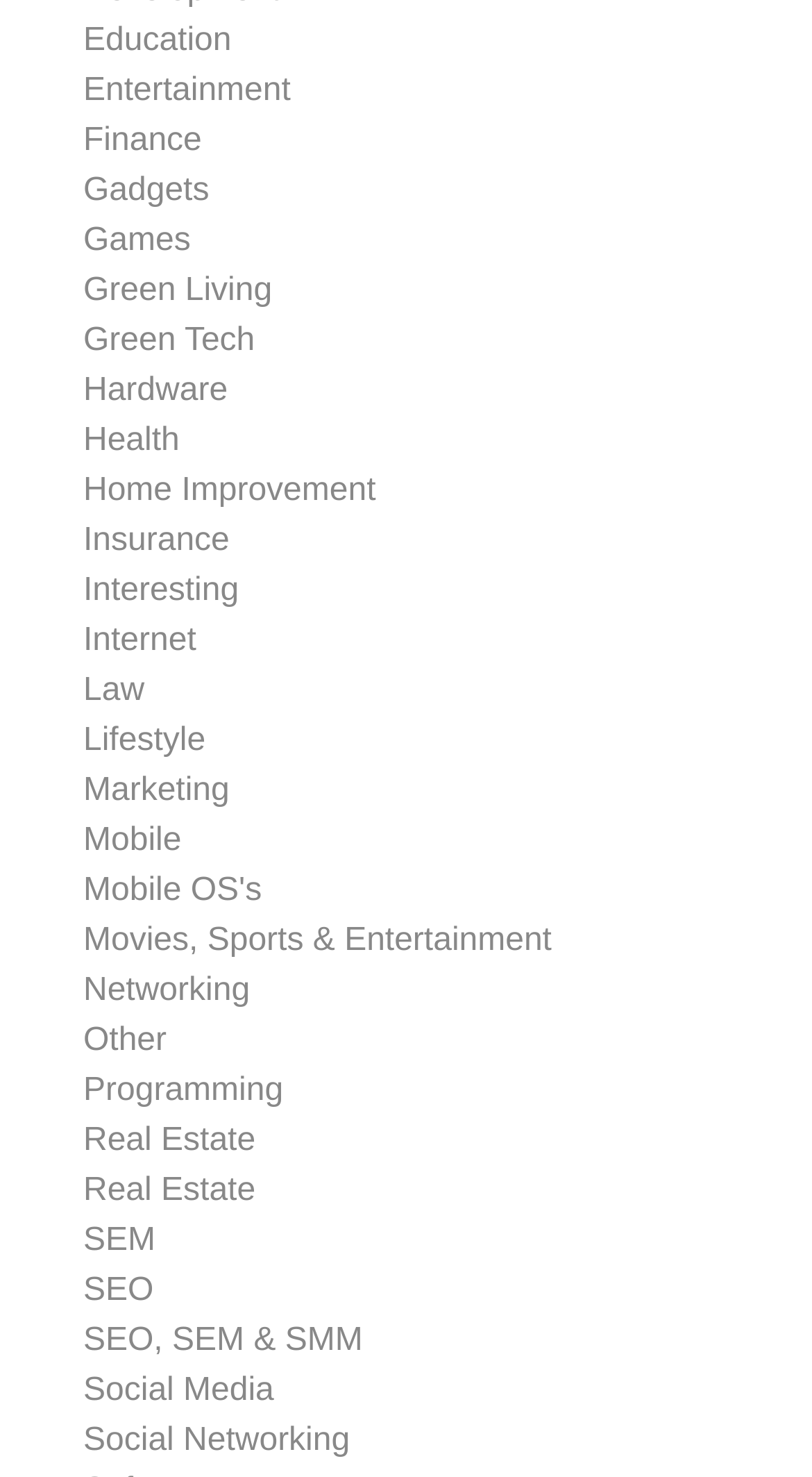Provide the bounding box coordinates for the area that should be clicked to complete the instruction: "Visit Health".

[0.103, 0.286, 0.221, 0.31]